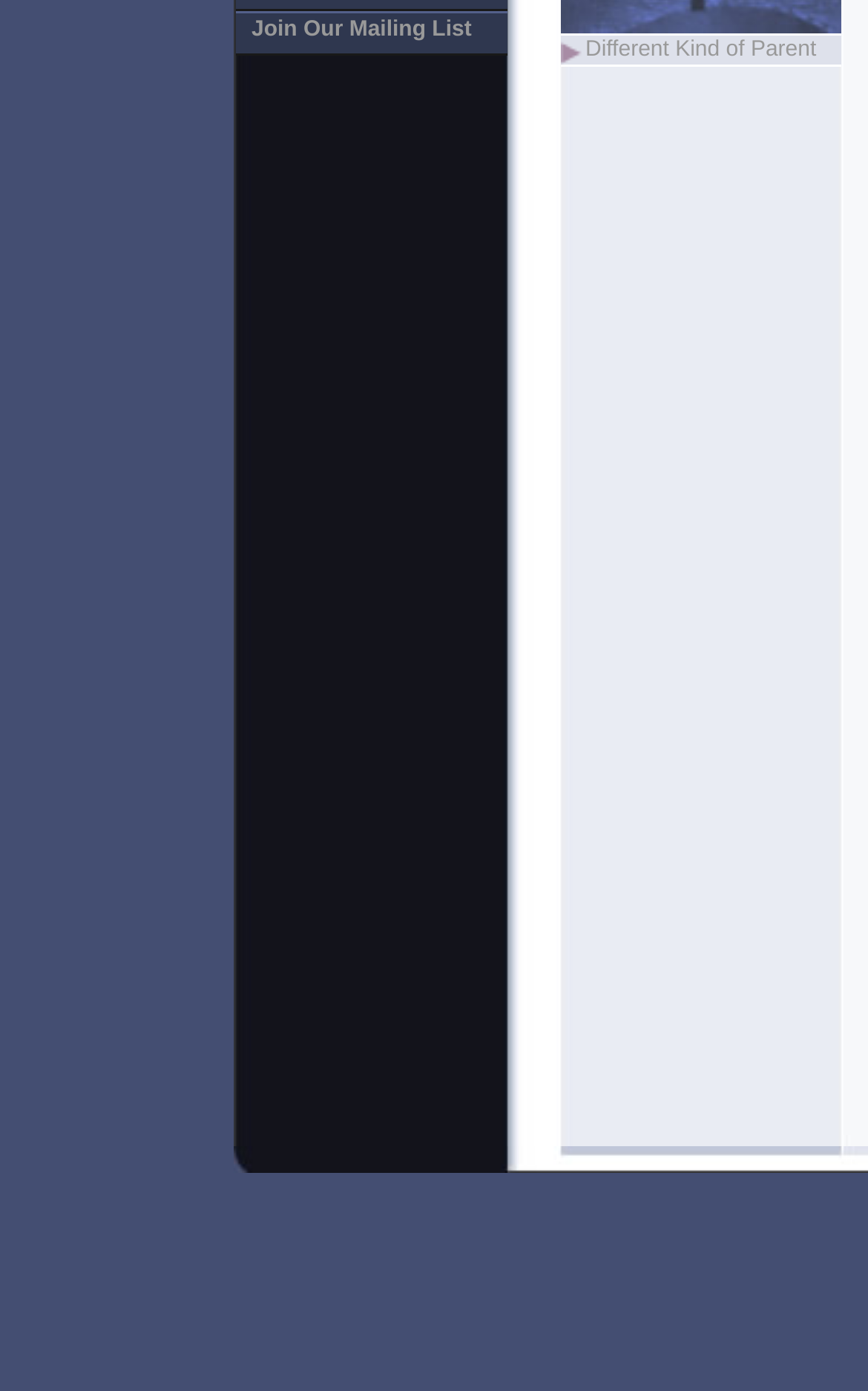Bounding box coordinates are specified in the format (top-left x, top-left y, bottom-right x, bottom-right y). All values are floating point numbers bounded between 0 and 1. Please provide the bounding box coordinate of the region this sentence describes: Join Our Mailing List

[0.272, 0.008, 0.585, 0.04]